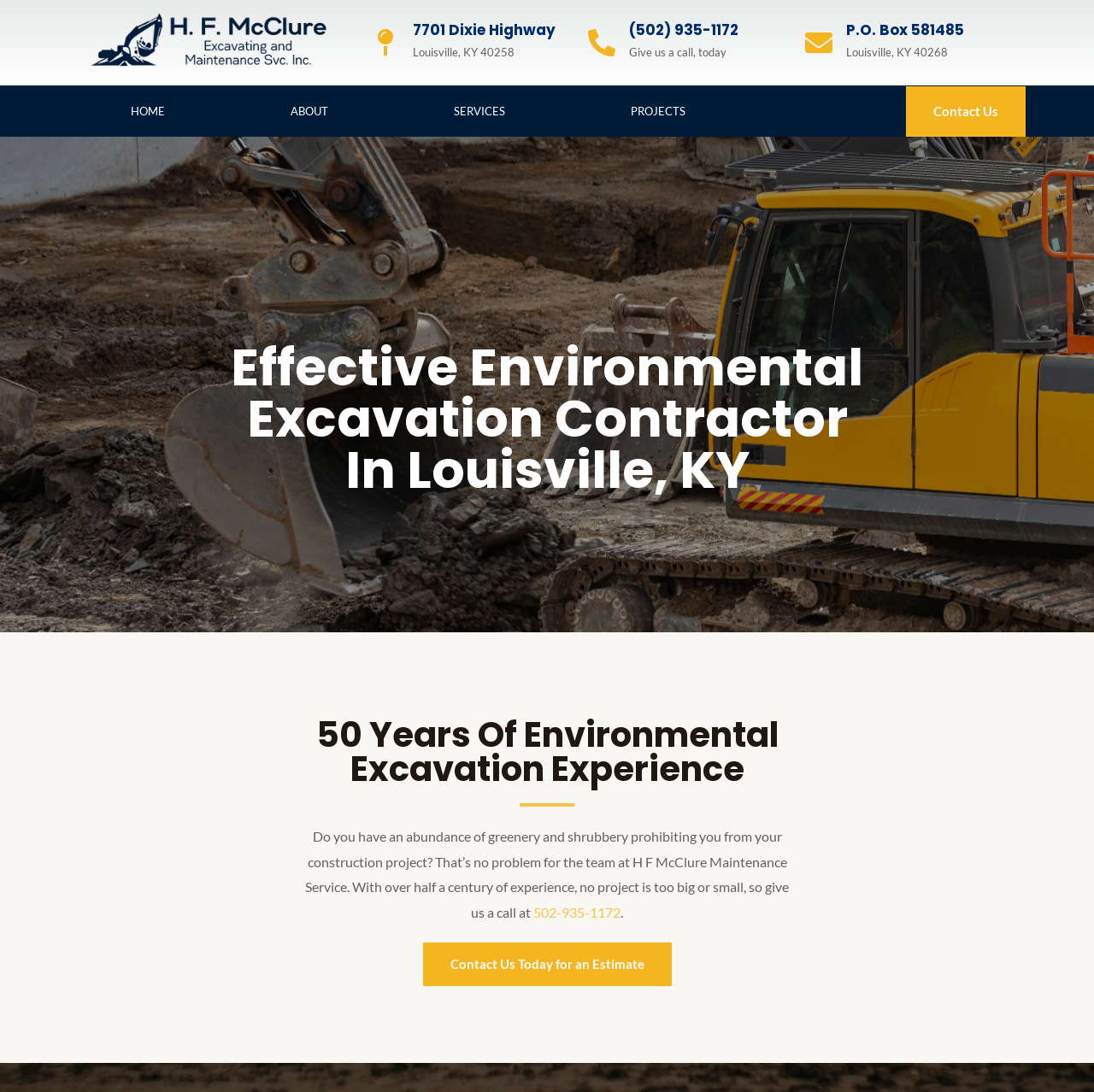Reply to the question with a single word or phrase:
What is the purpose of the 'Contact Us Today for an Estimate' button?

To get an estimate